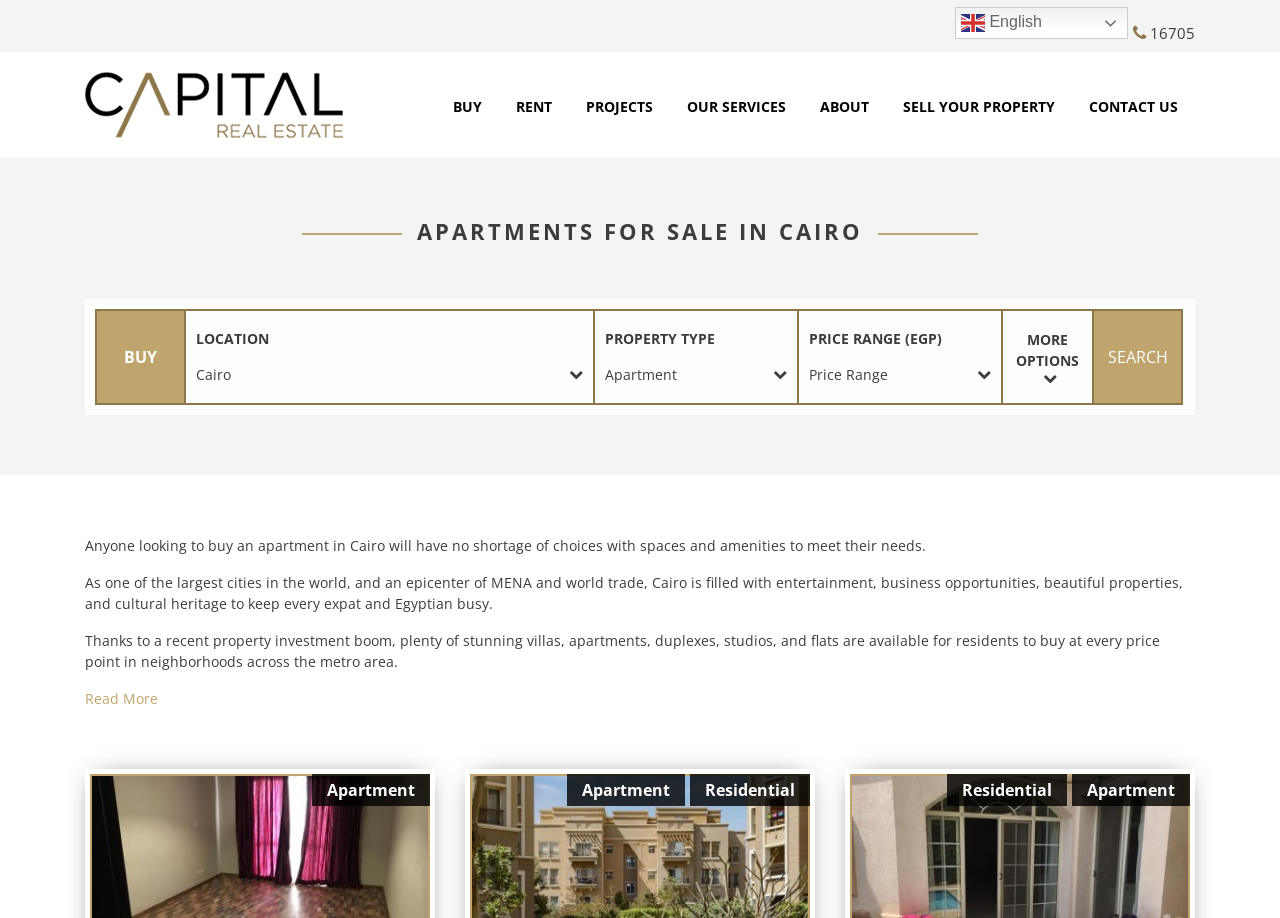Identify the bounding box coordinates of the region that should be clicked to execute the following instruction: "Click BUY".

[0.354, 0.105, 0.377, 0.126]